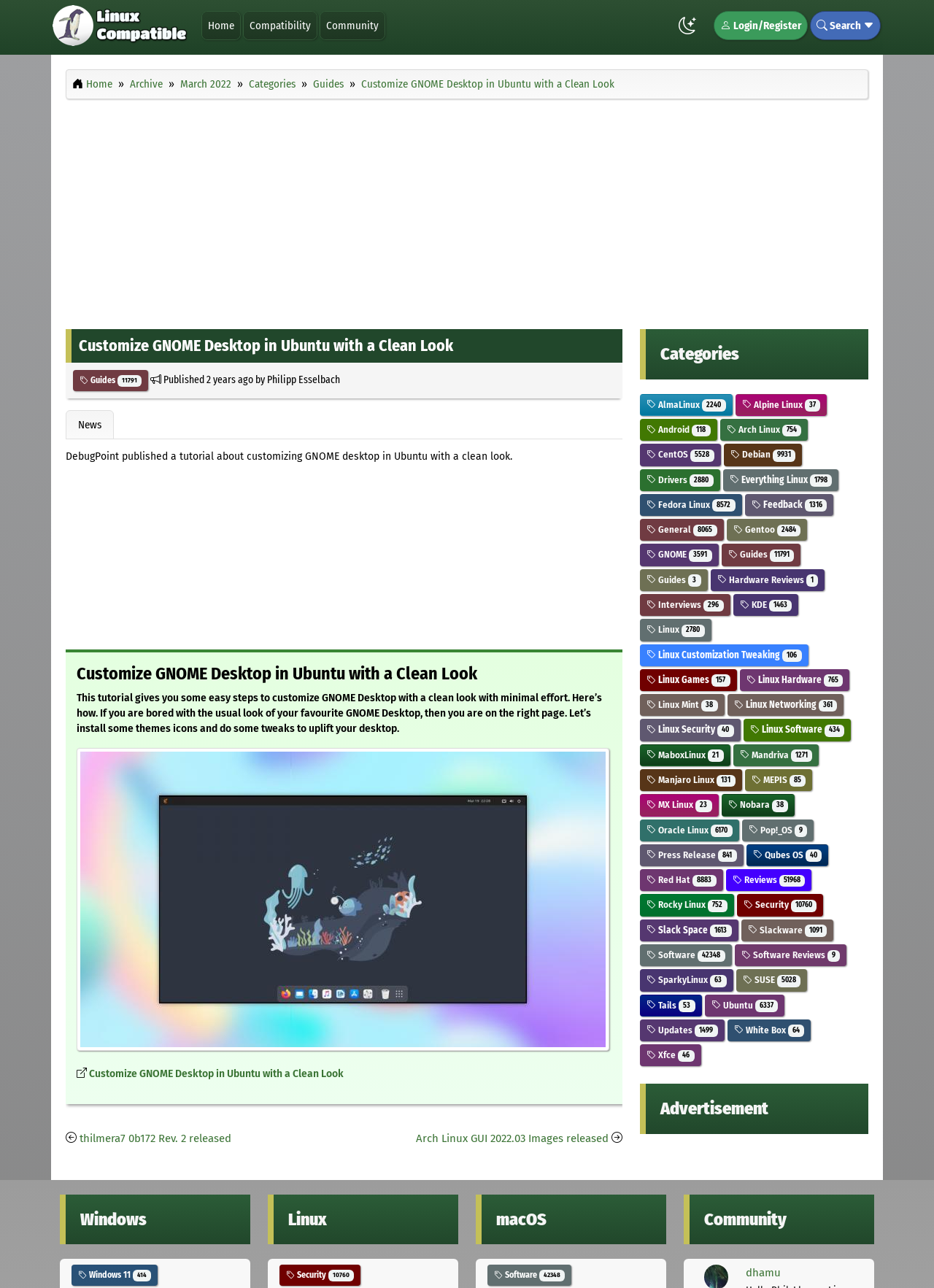Please find the bounding box coordinates for the clickable element needed to perform this instruction: "Login or register".

[0.771, 0.015, 0.858, 0.025]